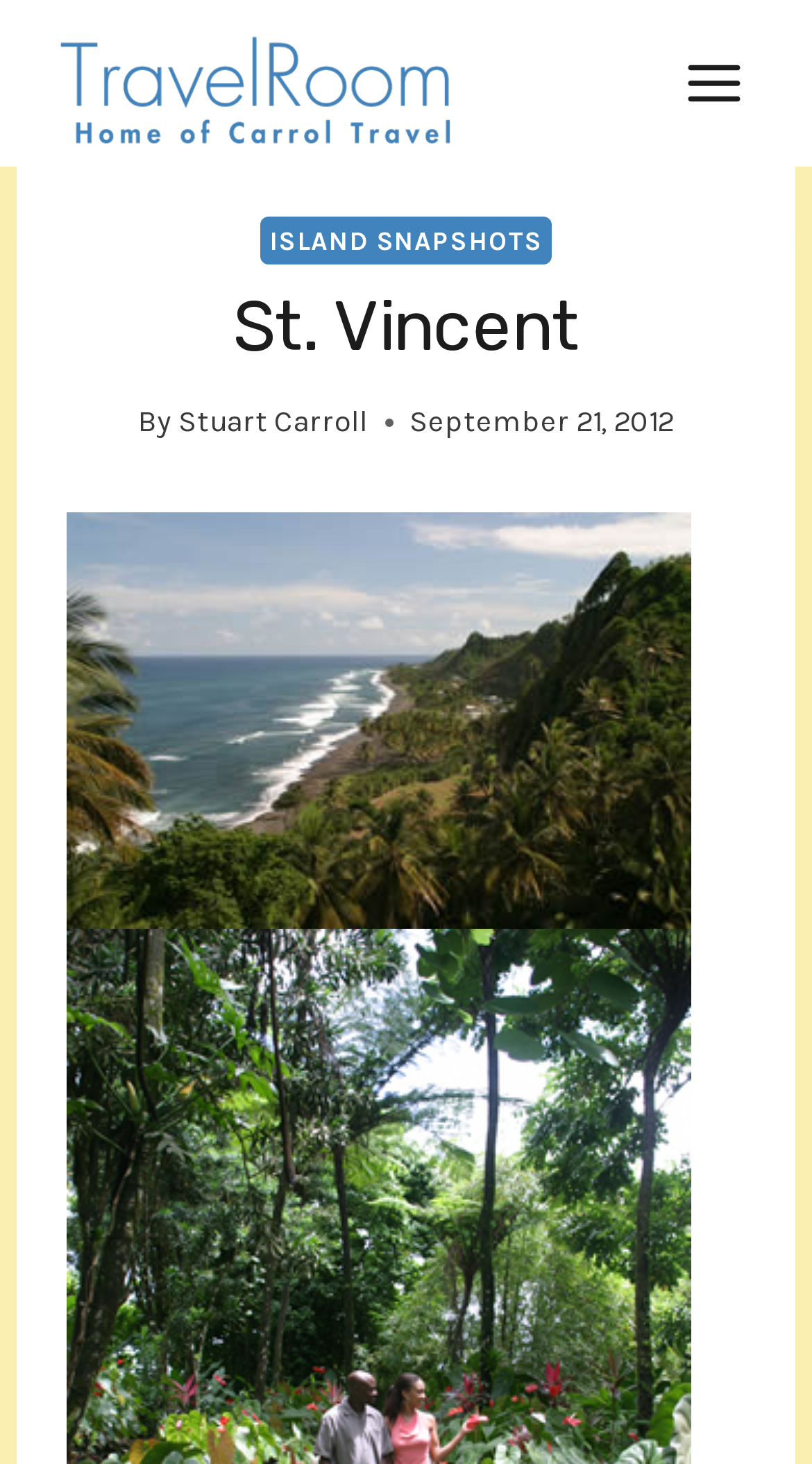Please answer the following question using a single word or phrase: 
What is the name of the island?

St. Vincent